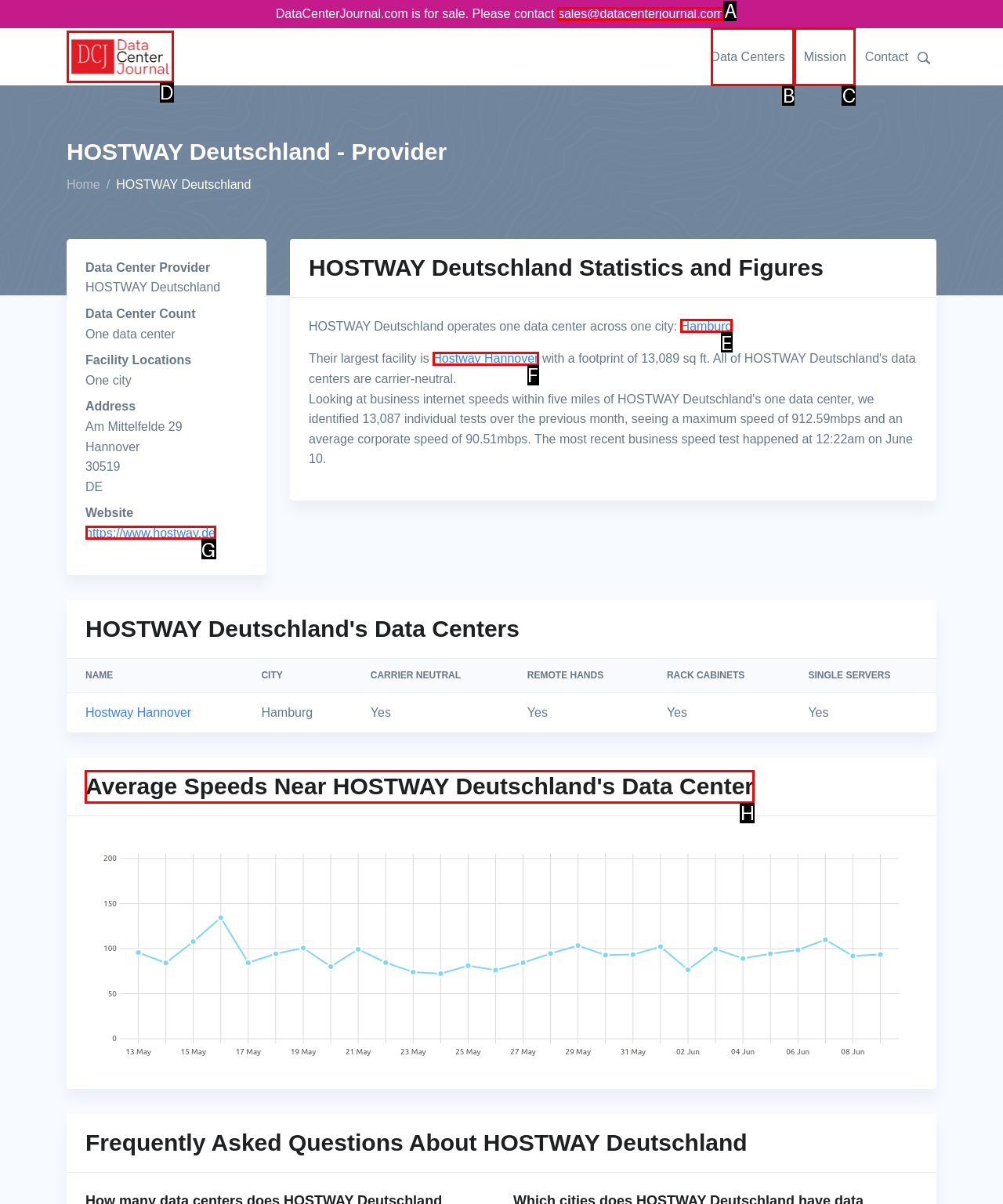Identify the letter of the UI element I need to click to carry out the following instruction: Check the average speeds near HOSTWAY Deutschland's data center

H